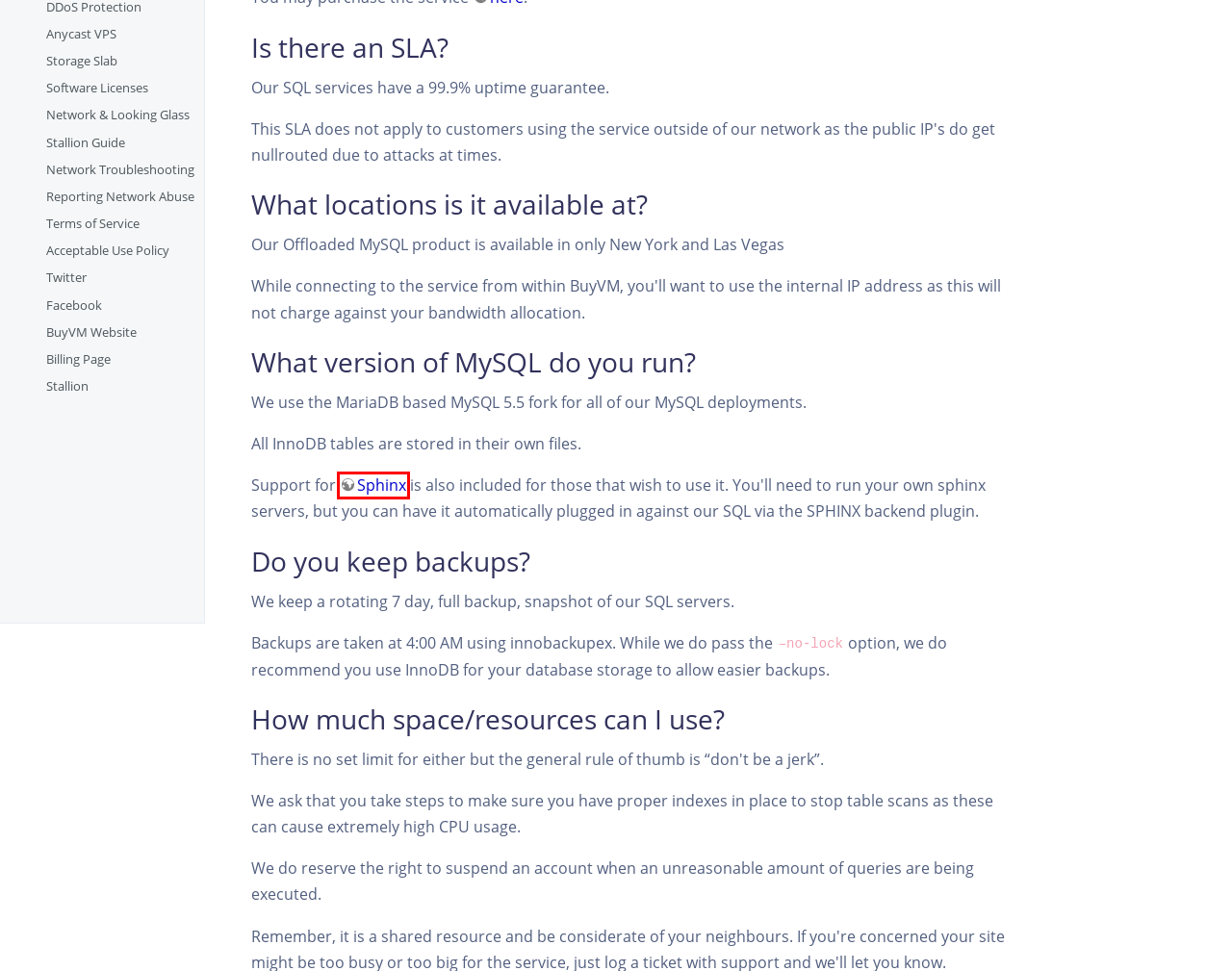Analyze the screenshot of a webpage with a red bounding box and select the webpage description that most accurately describes the new page resulting from clicking the element inside the red box. Here are the candidates:
A. Sphinx | Open Source Search Engine
B. sharedsql_doku.php_anycast_vps 
			[Frantech/BuyVM Wiki]
C. BuyVM - Affordable Hosting with a touch of Insanity
D. Stallion
E. Portal Home - FranTech
F. BuyVM - Acceptable Use Policy
G. sharedsql_doku.php_network 
			[Frantech/BuyVM Wiki]
H. sharedsql_doku.php_licenses 
			[Frantech/BuyVM Wiki]

A